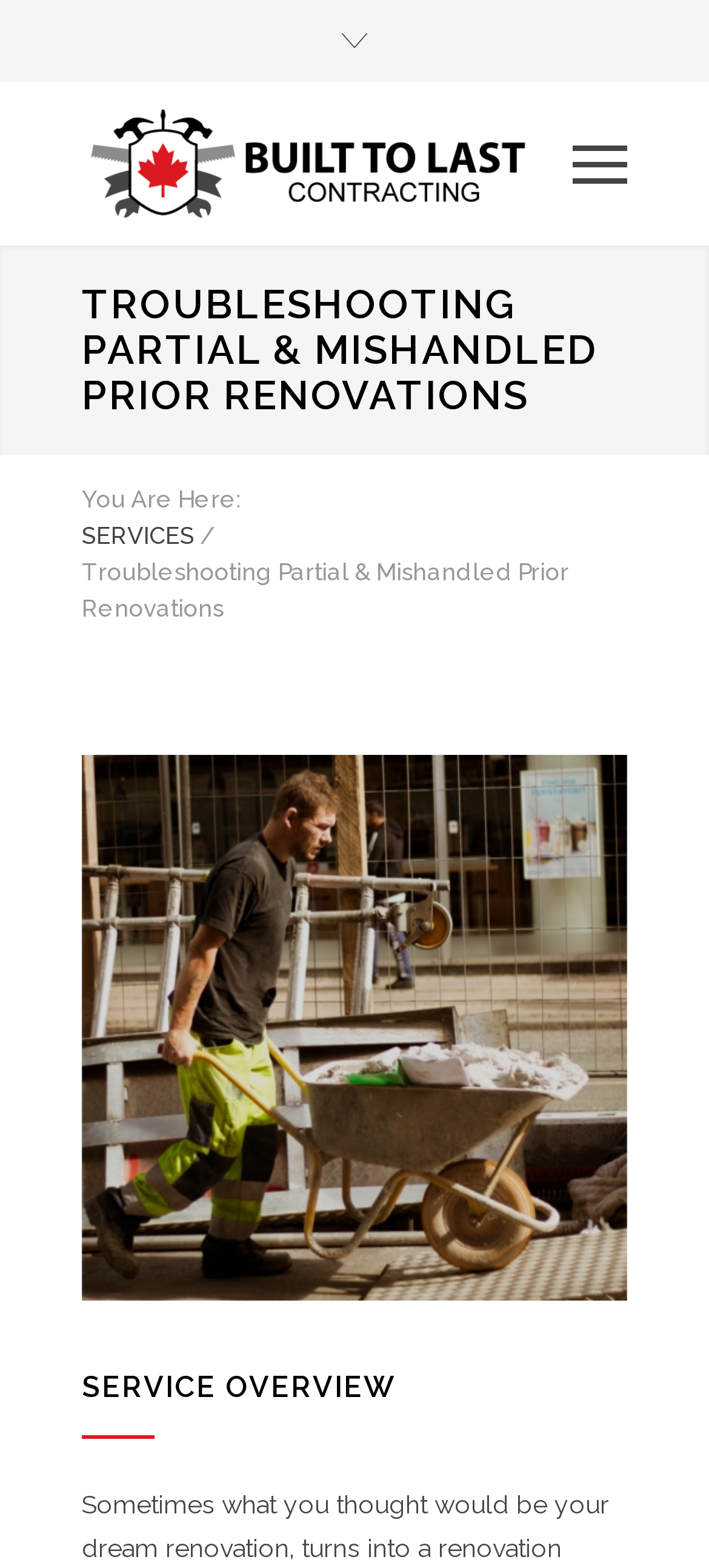Answer the question in a single word or phrase:
What is the company name?

Built To Last Contracting